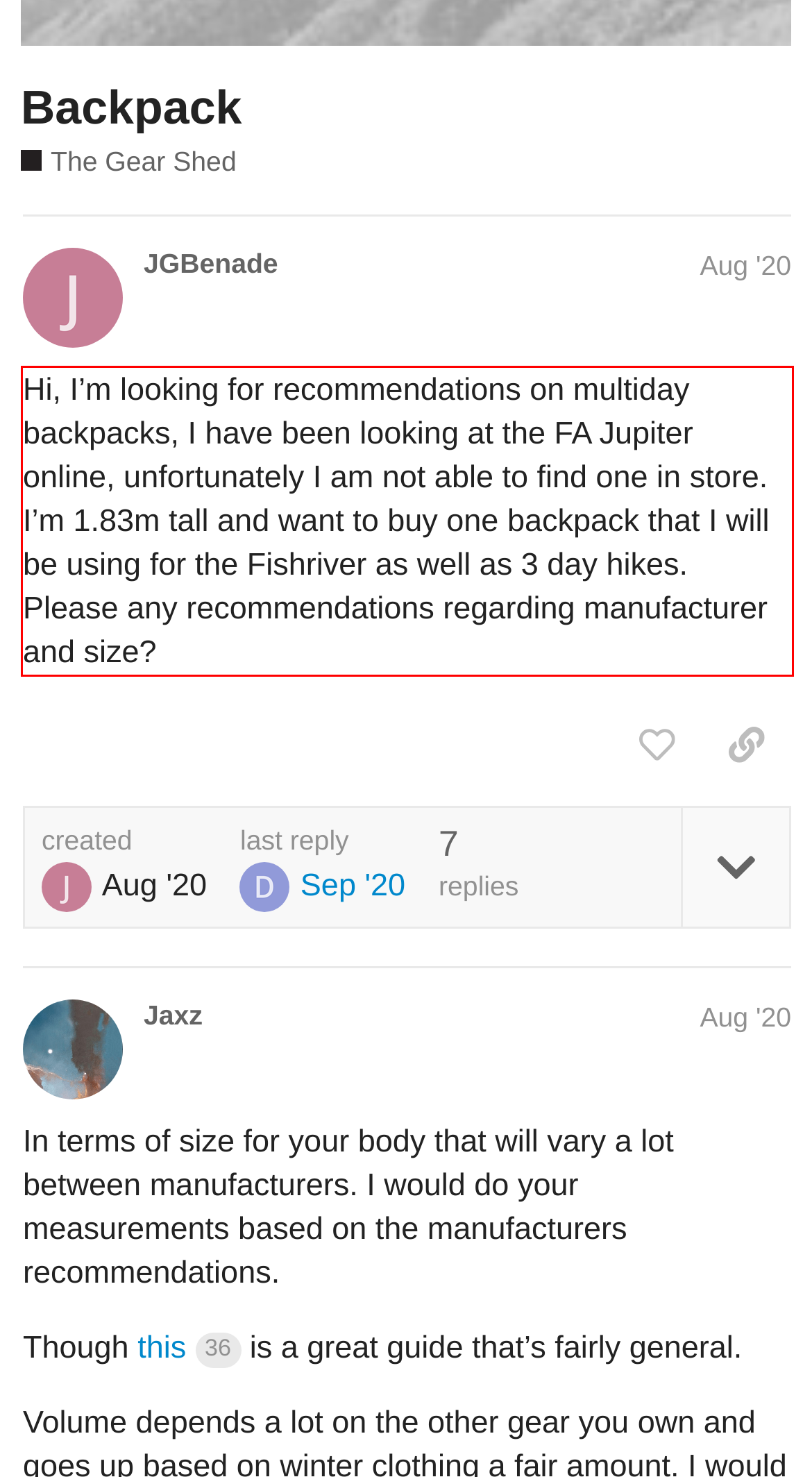Please examine the webpage screenshot containing a red bounding box and use OCR to recognize and output the text inside the red bounding box.

Hi, I’m looking for recommendations on multiday backpacks, I have been looking at the FA Jupiter online, unfortunately I am not able to find one in store. I’m 1.83m tall and want to buy one backpack that I will be using for the Fishriver as well as 3 day hikes. Please any recommendations regarding manufacturer and size?